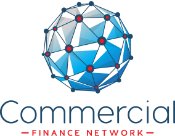What does the red dot in the logo represent?
Please give a detailed and elaborate explanation in response to the question.

The question asks about the meaning of the red dot in the Commercial Finance Network logo. The caption explains that the red dot represents connectivity and collaboration within the financial sector, which is a key aspect of the network's focus.